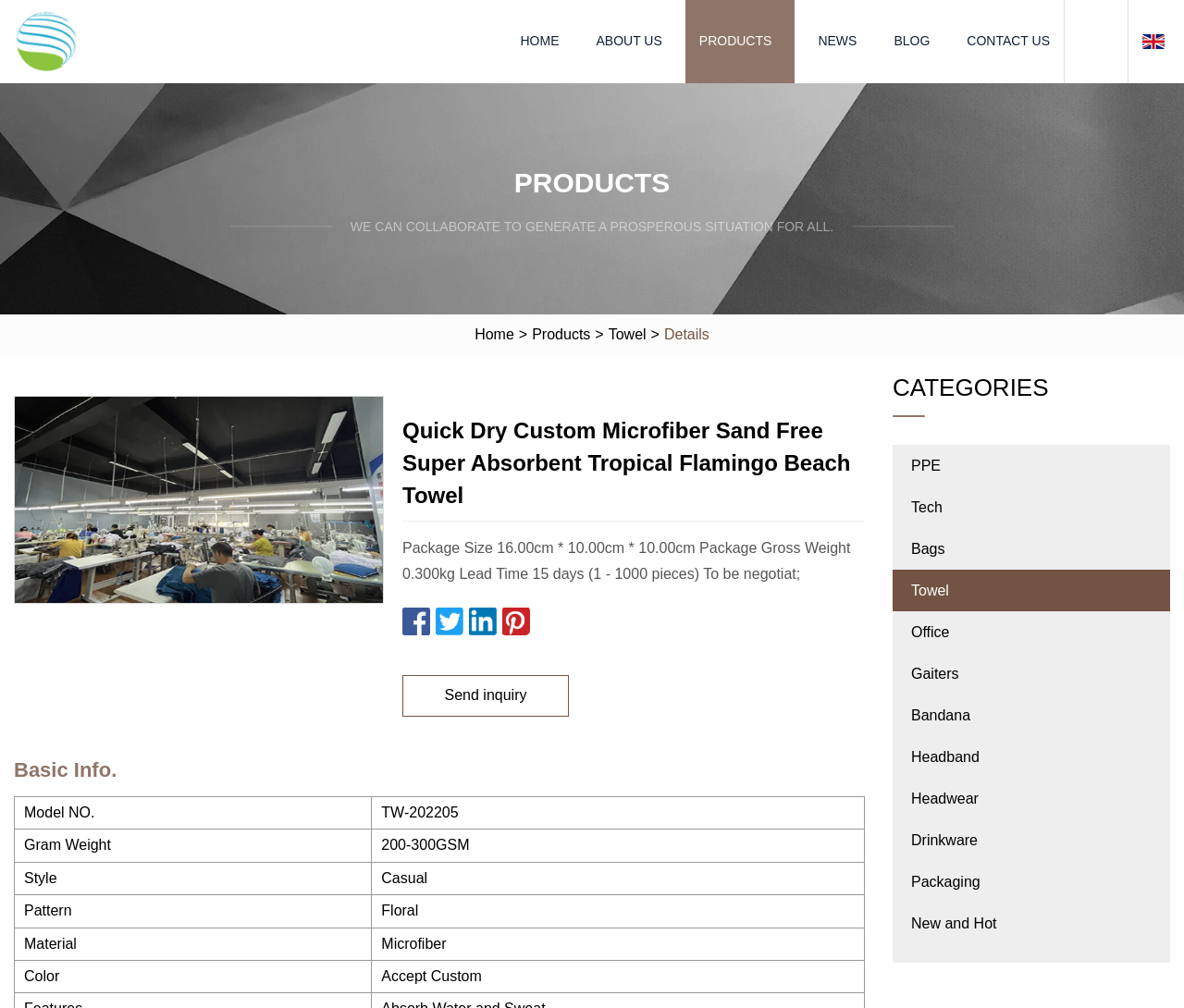Answer the question below using just one word or a short phrase: 
What is the weight of the product?

200-300GSM